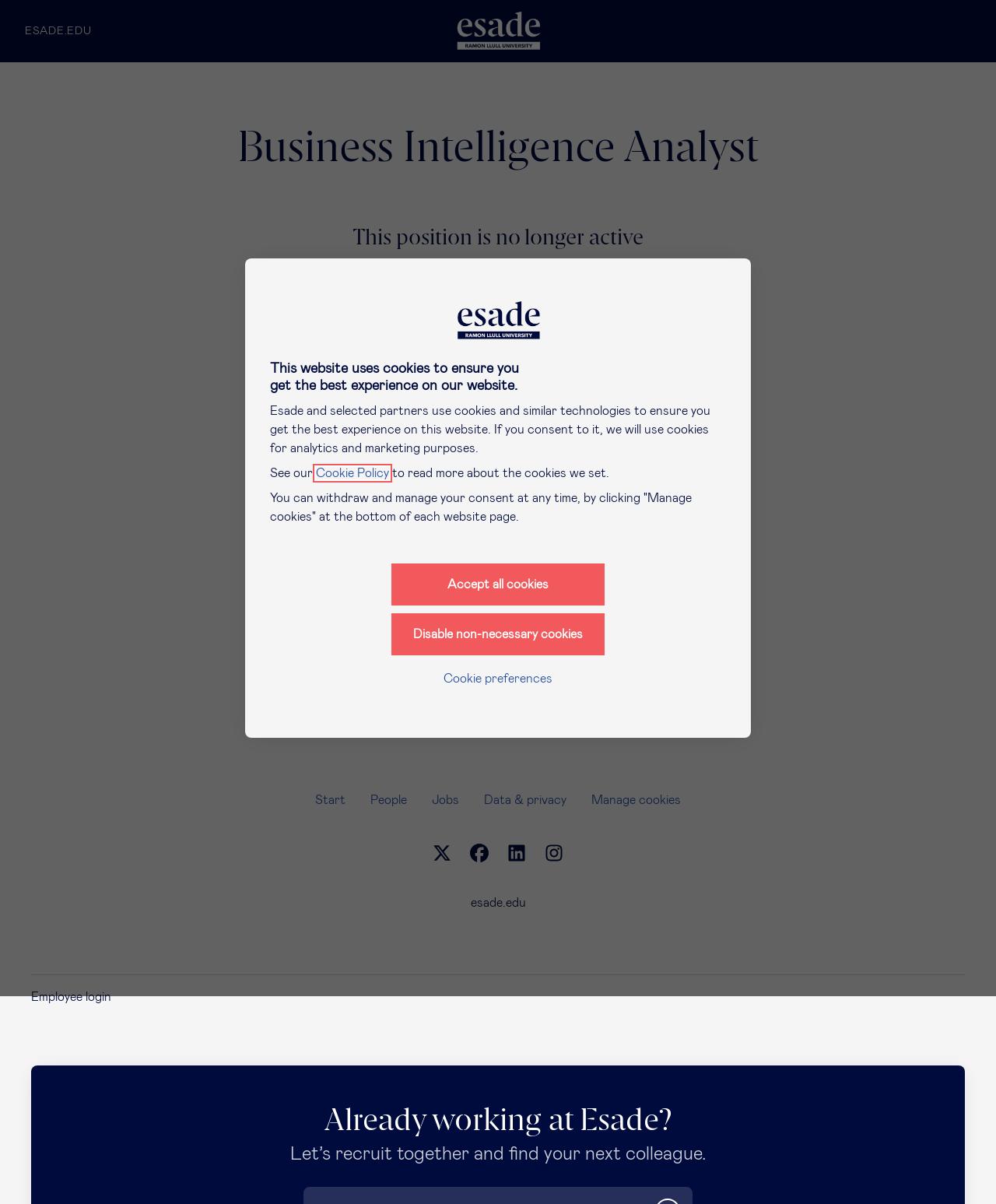Please identify the bounding box coordinates of the area I need to click to accomplish the following instruction: "Click the Esade logotype".

[0.452, 0.246, 0.548, 0.287]